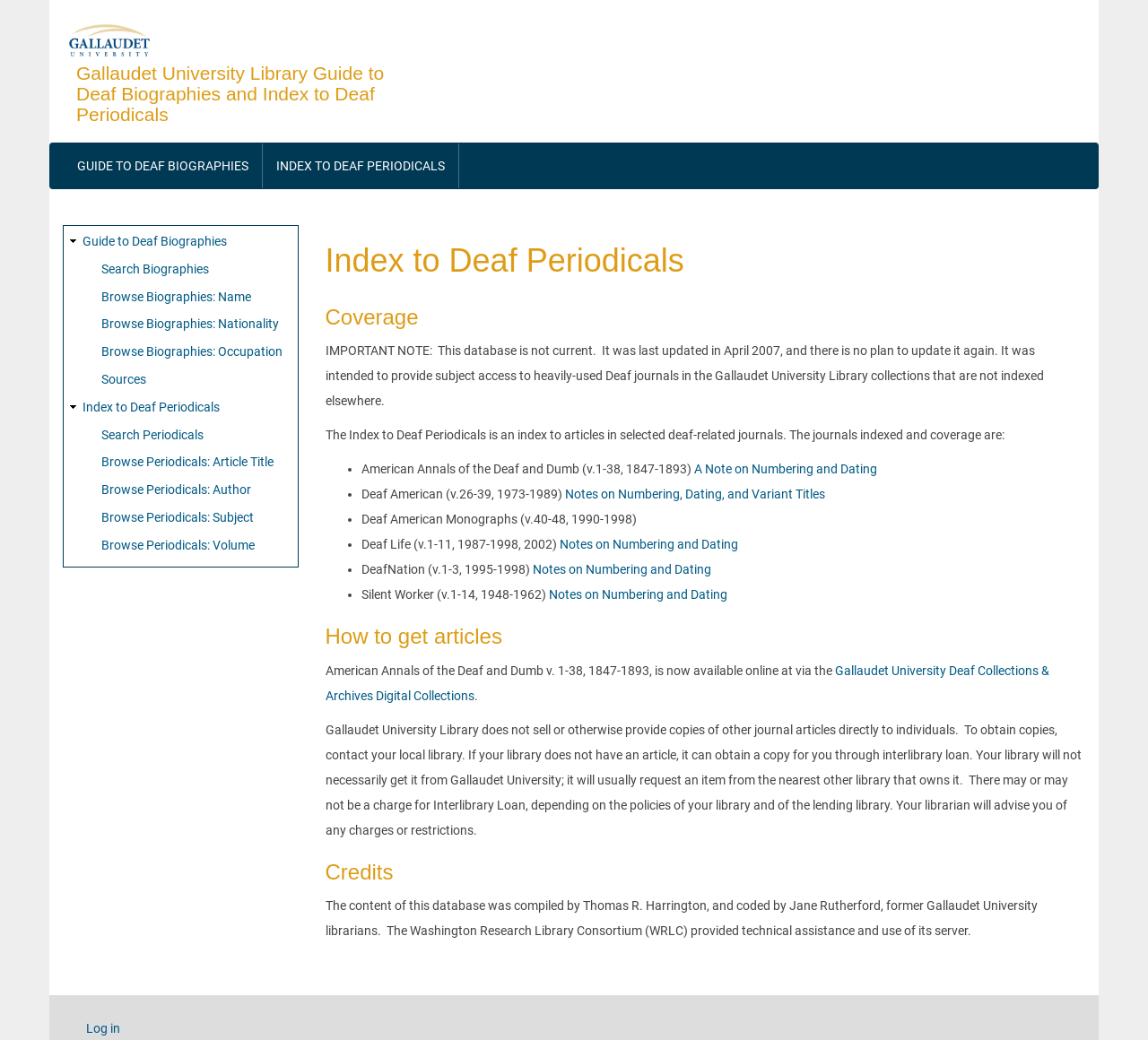Calculate the bounding box coordinates for the UI element based on the following description: "title="Home"". Ensure the coordinates are four float numbers between 0 and 1, i.e., [left, top, right, bottom].

[0.059, 0.031, 0.132, 0.045]